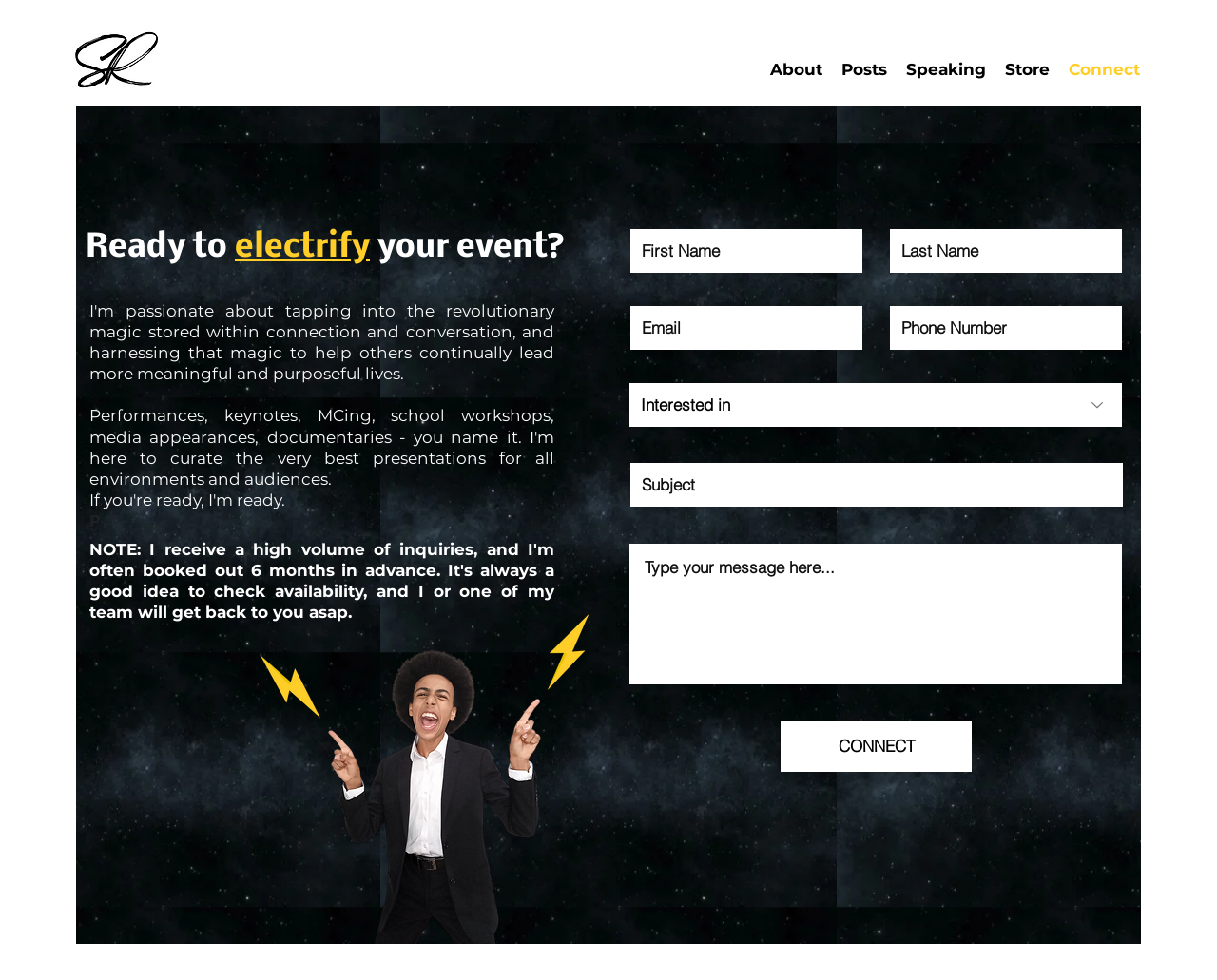What type of events does the speaker cater to?
Answer with a single word or phrase by referring to the visual content.

Various environments and audiences